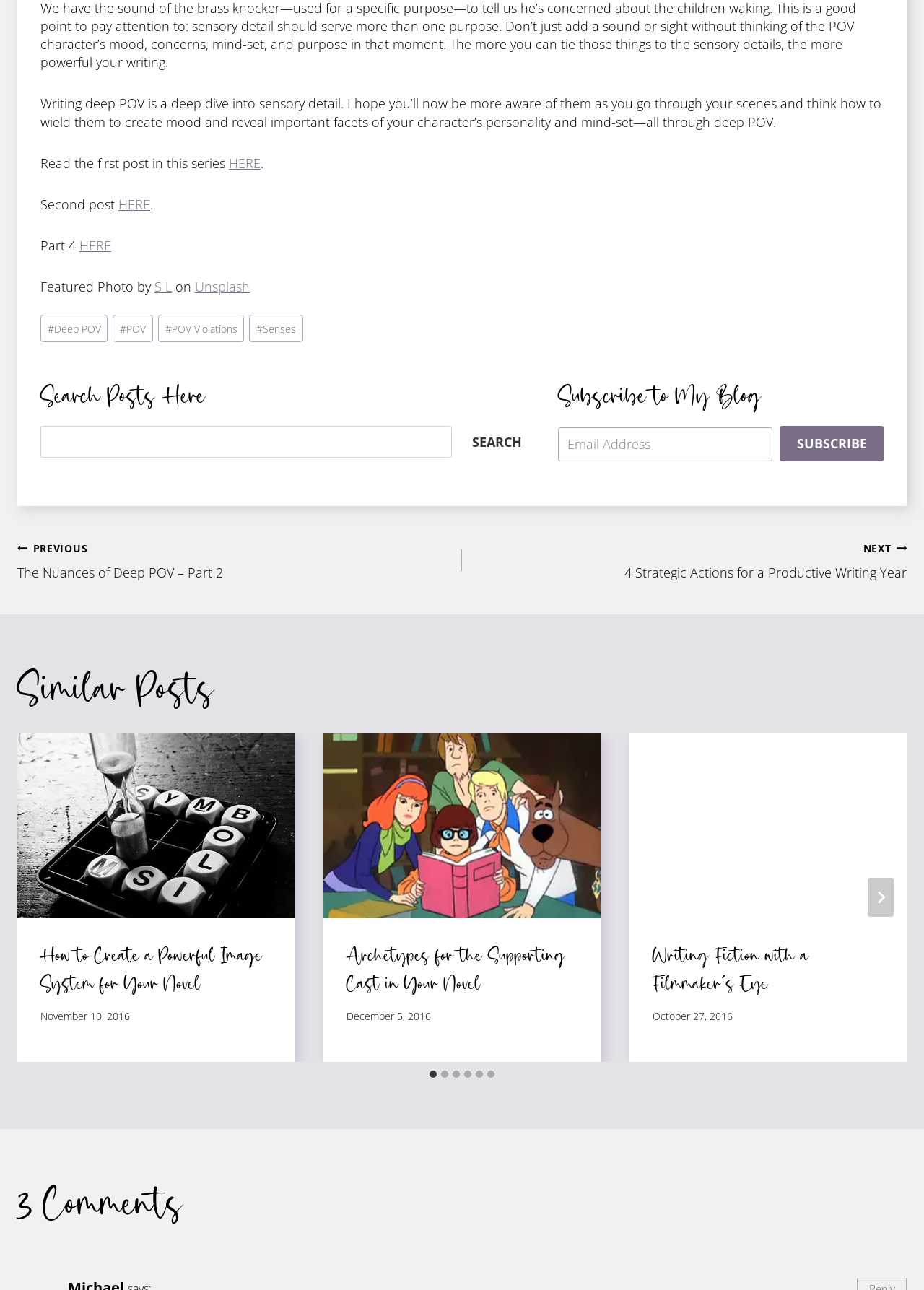How many similar posts are shown?
Based on the visual details in the image, please answer the question thoroughly.

The number of similar posts can be determined by counting the number of tab panels in the 'Similar Posts' section. There are 6 tab panels, each representing a similar post.